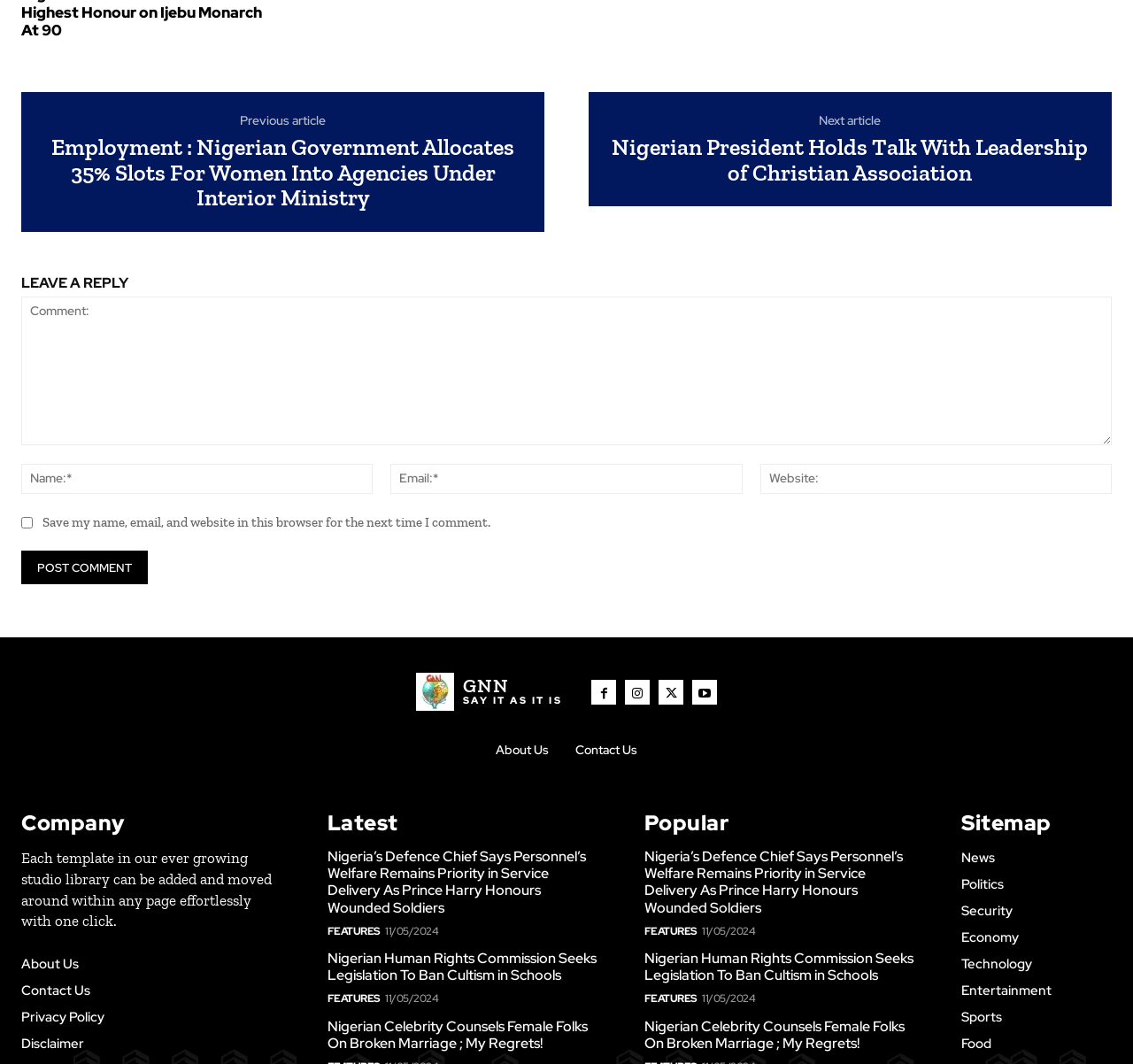Show the bounding box coordinates of the region that should be clicked to follow the instruction: "Click on the 'Post Comment' button."

[0.019, 0.517, 0.13, 0.549]